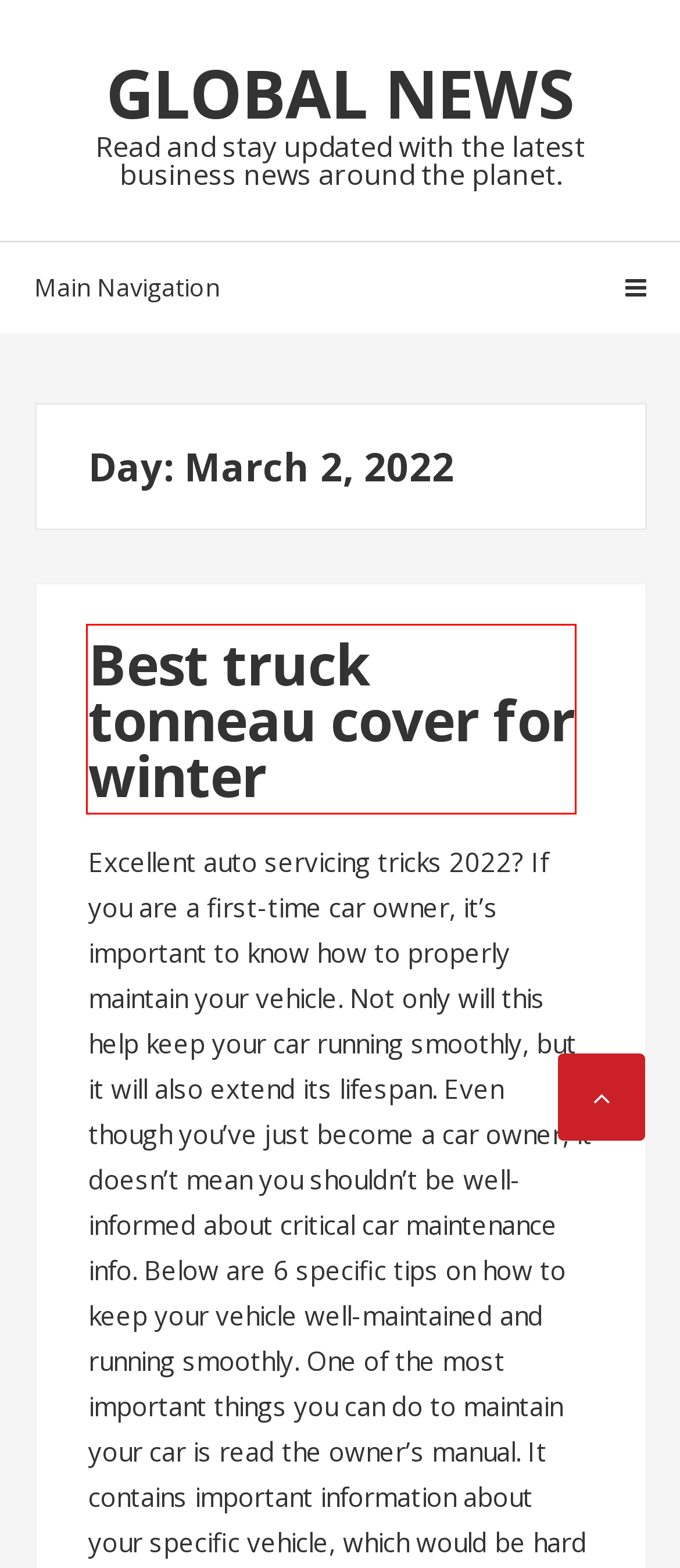You have a screenshot showing a webpage with a red bounding box around a UI element. Choose the webpage description that best matches the new page after clicking the highlighted element. Here are the options:
A. September 2018 – Global News
B. May 2020 – Global News
C. March 2023 – Global News
D. Global News – Read and stay updated with the latest business news around the planet.
E. January 2018 – Global News
F. March 5, 2022 – Global News
G. Best truck tonneau cover for winter – Global News
H. May 2015 – Global News

G